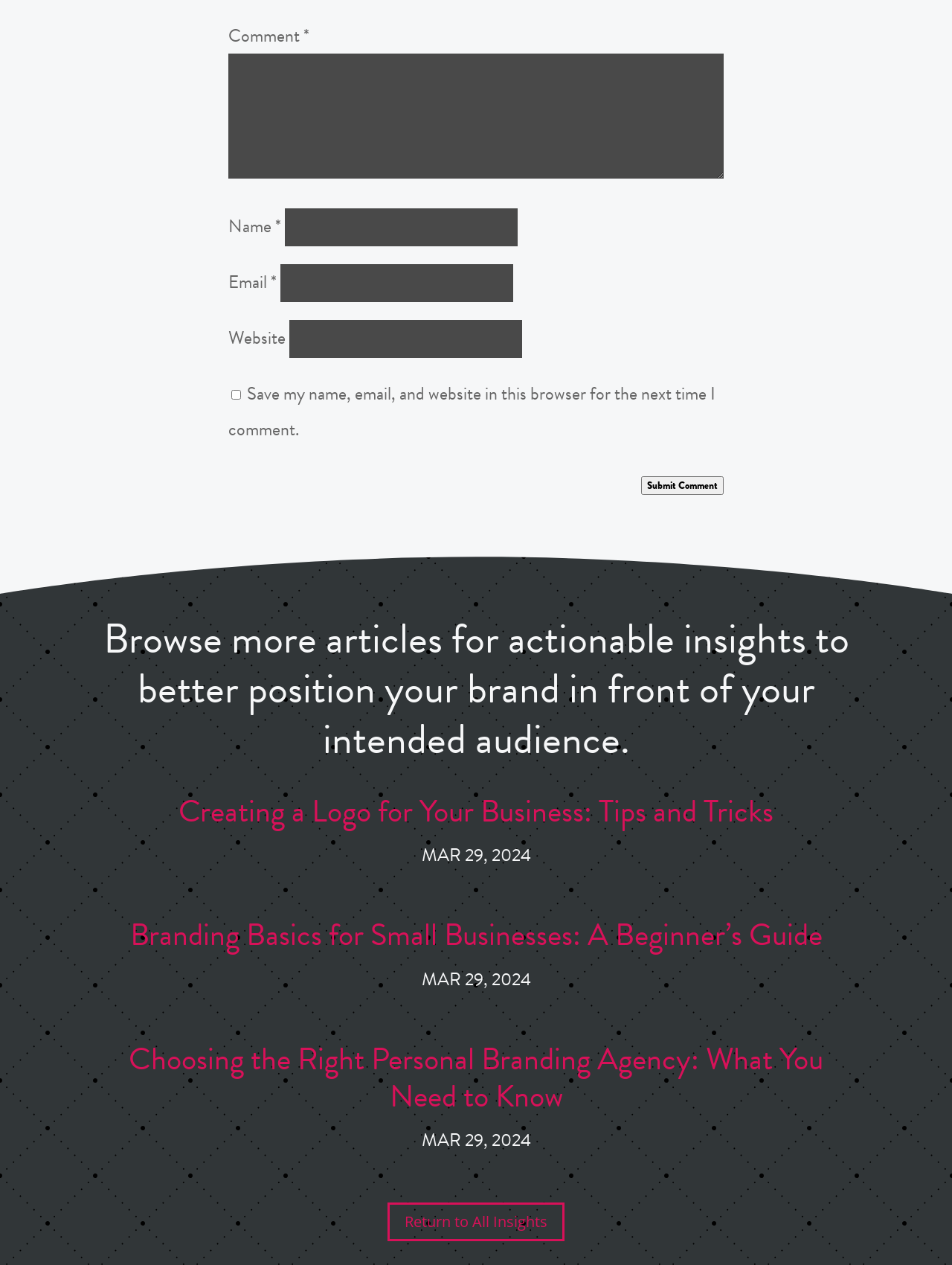Utilize the details in the image to give a detailed response to the question: What is the function of the checkbox?

The function of the checkbox is to save the user's name, email, and website in the browser for the next time they comment, as indicated by the label 'Save my name, email, and website in this browser for the next time I comment'.